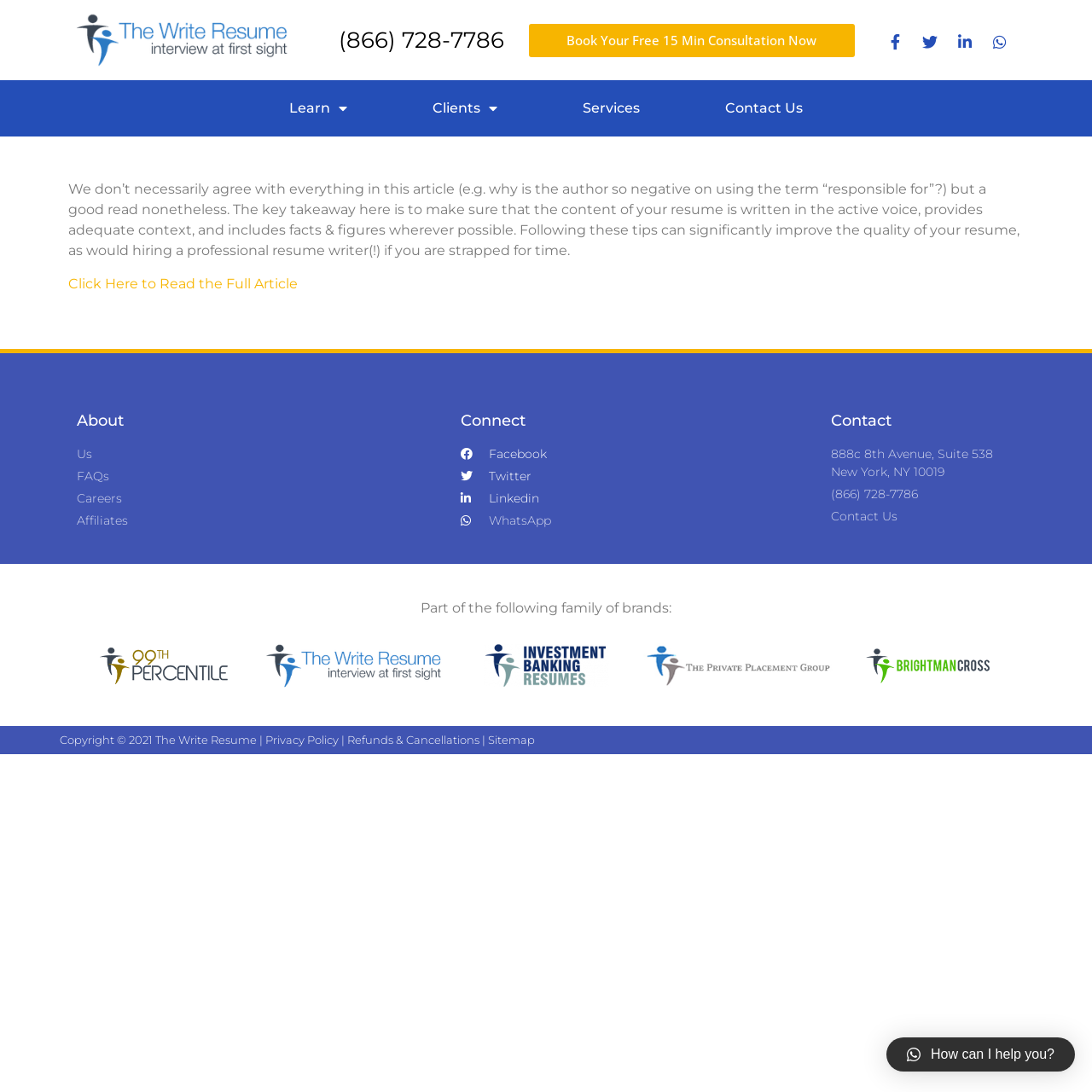Identify the bounding box coordinates of the specific part of the webpage to click to complete this instruction: "Book a free 15-minute consultation".

[0.484, 0.022, 0.783, 0.052]